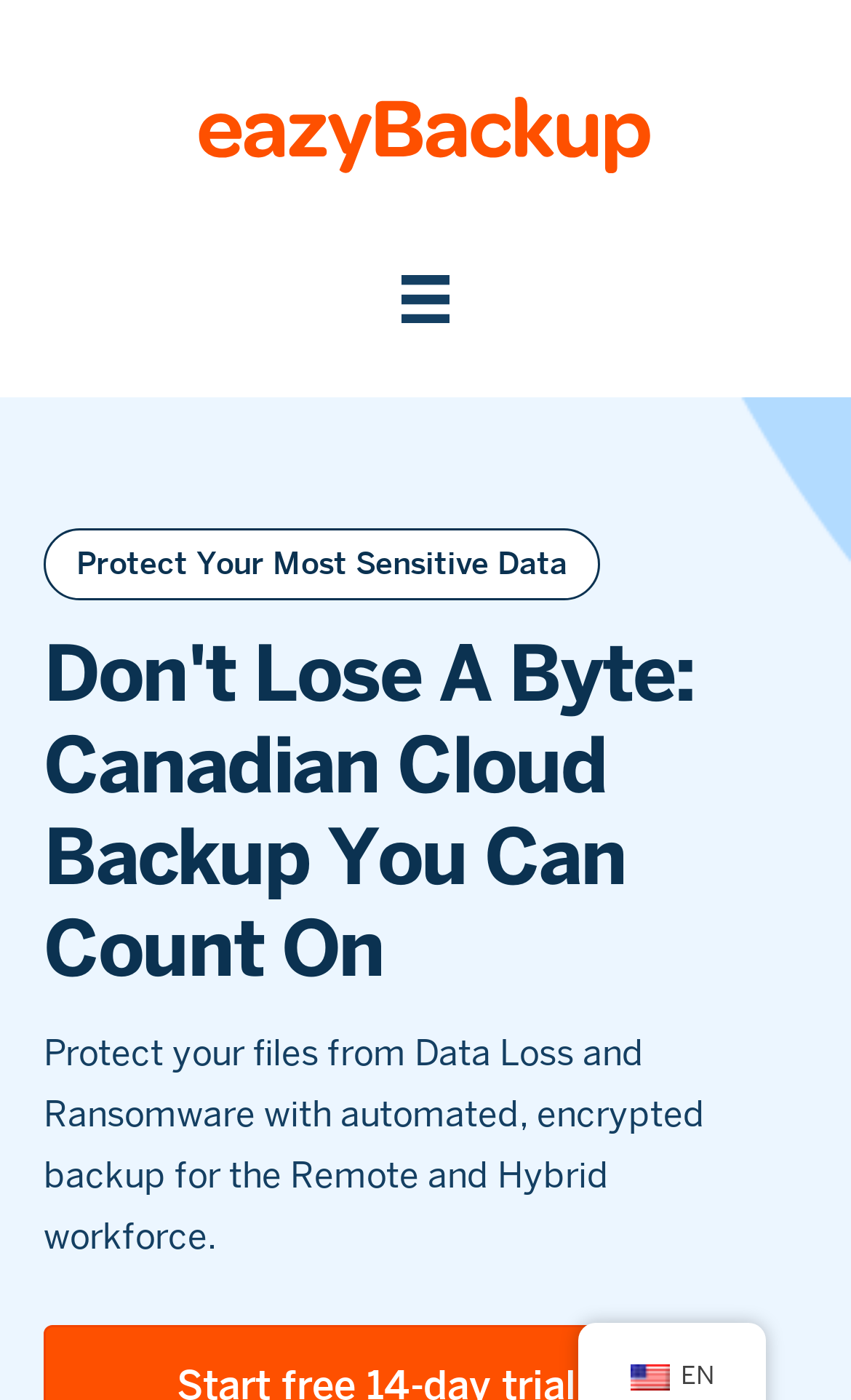Find the bounding box coordinates for the element described here: "Shower Caps".

None